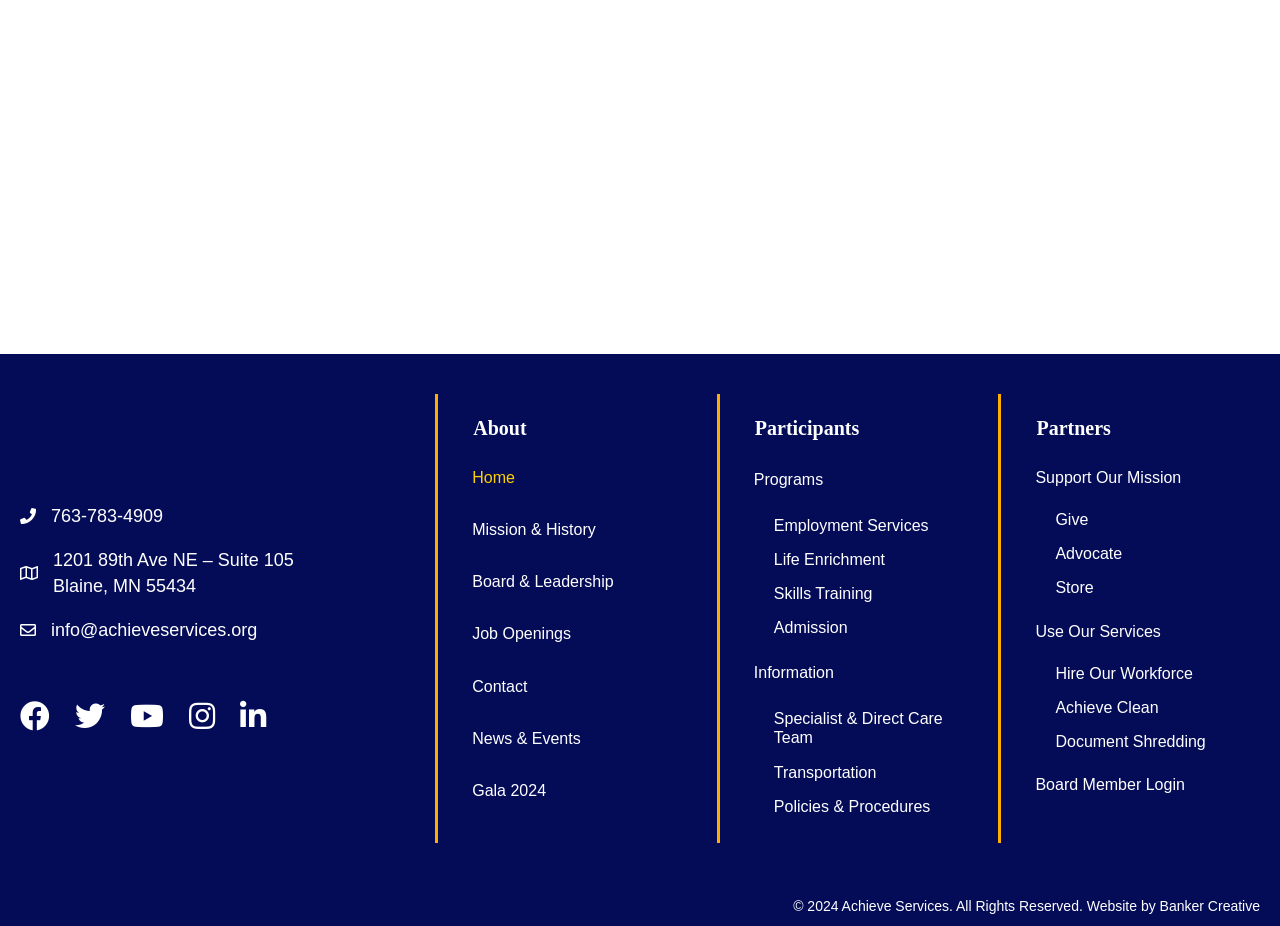Pinpoint the bounding box coordinates of the clickable area necessary to execute the following instruction: "Visit the 'Home' page". The coordinates should be given as four float numbers between 0 and 1, namely [left, top, right, bottom].

[0.358, 0.488, 0.544, 0.543]